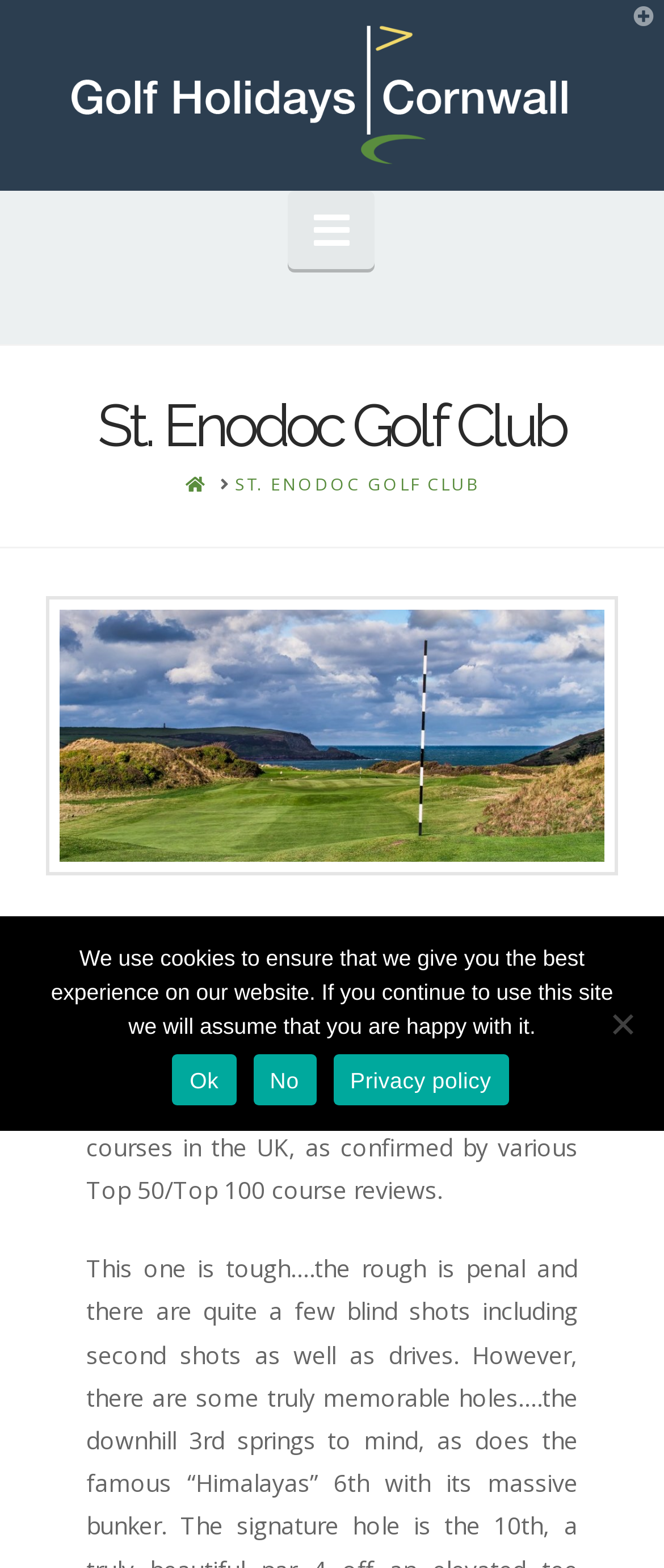Identify the bounding box coordinates of the element to click to follow this instruction: 'Toggle the Navigation button'. Ensure the coordinates are four float values between 0 and 1, provided as [left, top, right, bottom].

[0.435, 0.122, 0.565, 0.172]